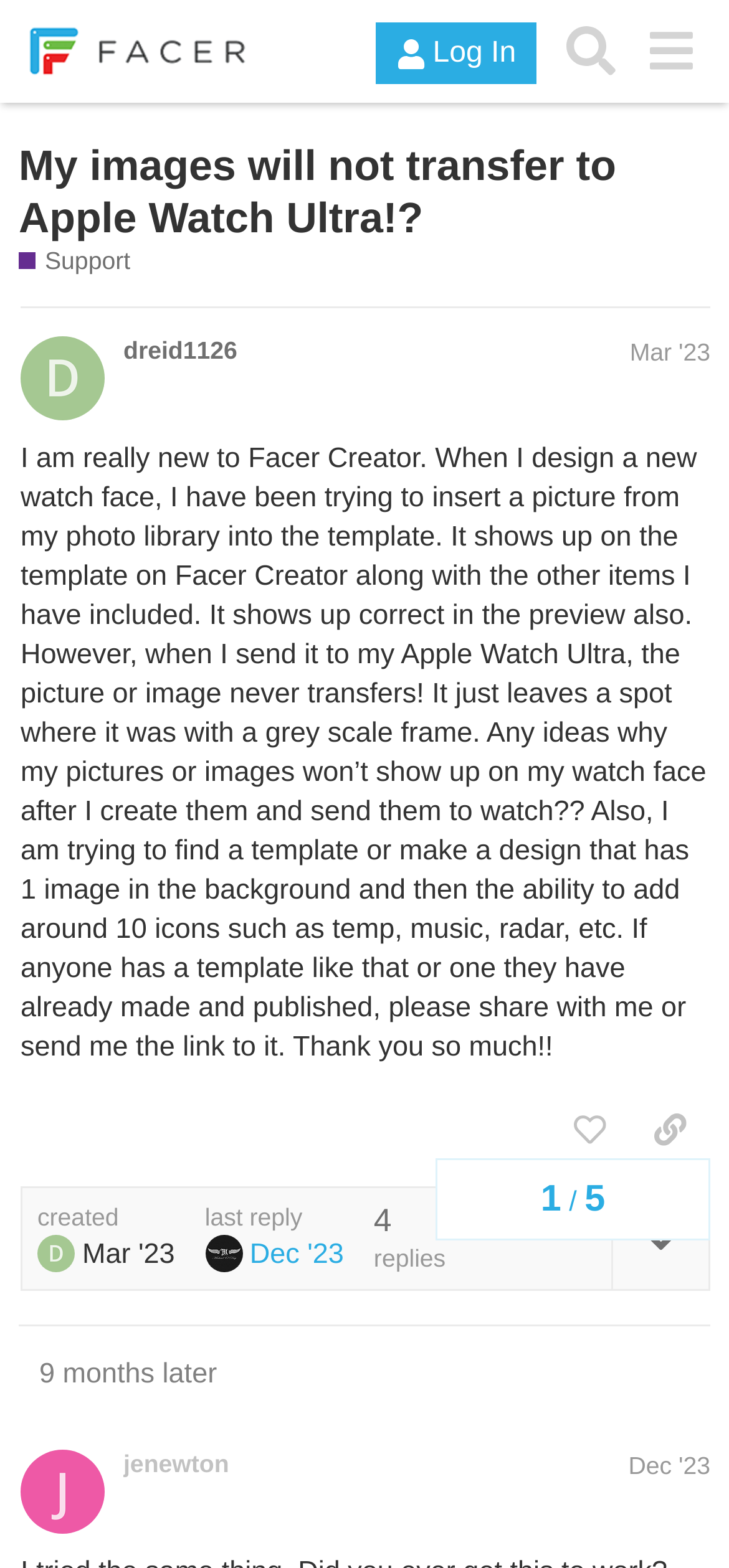Using the format (top-left x, top-left y, bottom-right x, bottom-right y), and given the element description, identify the bounding box coordinates within the screenshot: Cookie Policy

None